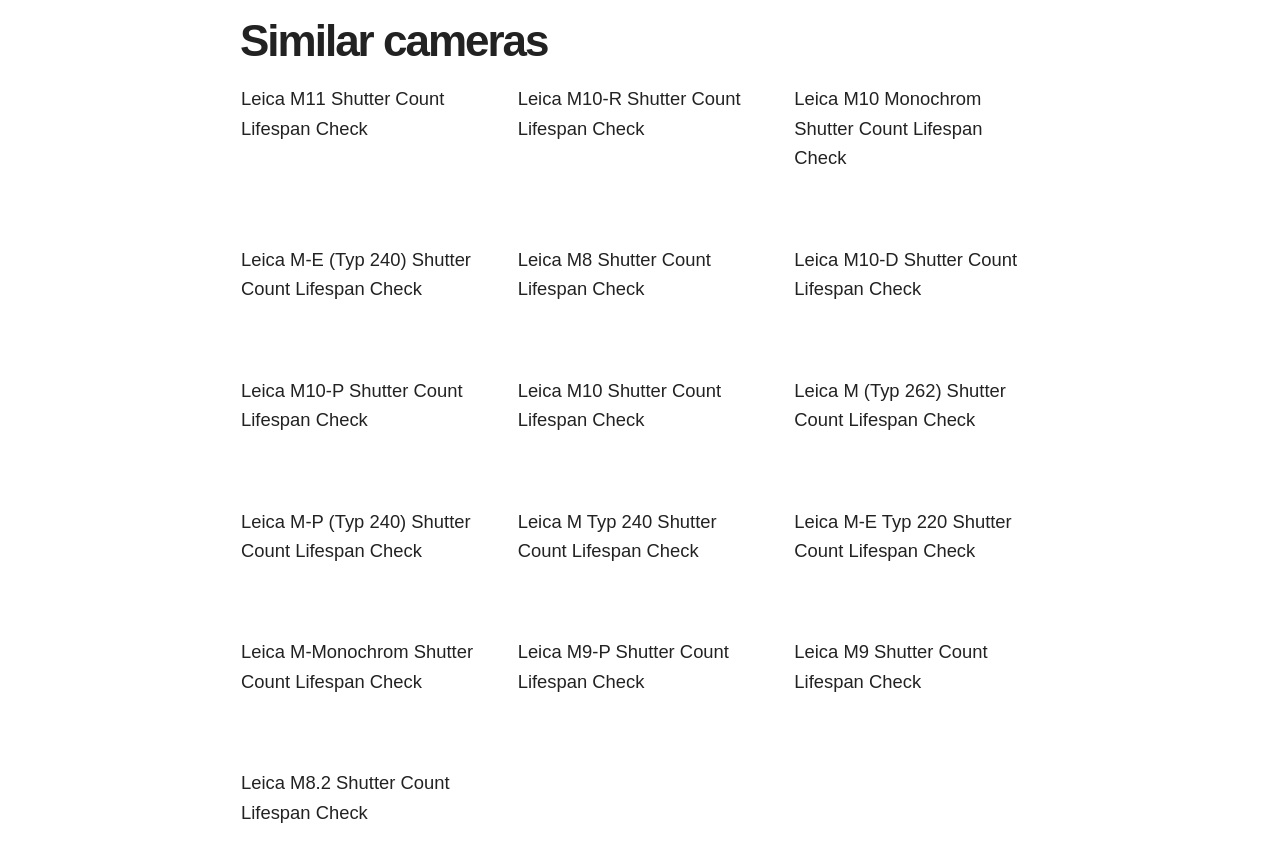Please find the bounding box coordinates of the clickable region needed to complete the following instruction: "Check Leica M8 shutter count lifespan". The bounding box coordinates must consist of four float numbers between 0 and 1, i.e., [left, top, right, bottom].

[0.404, 0.289, 0.596, 0.405]